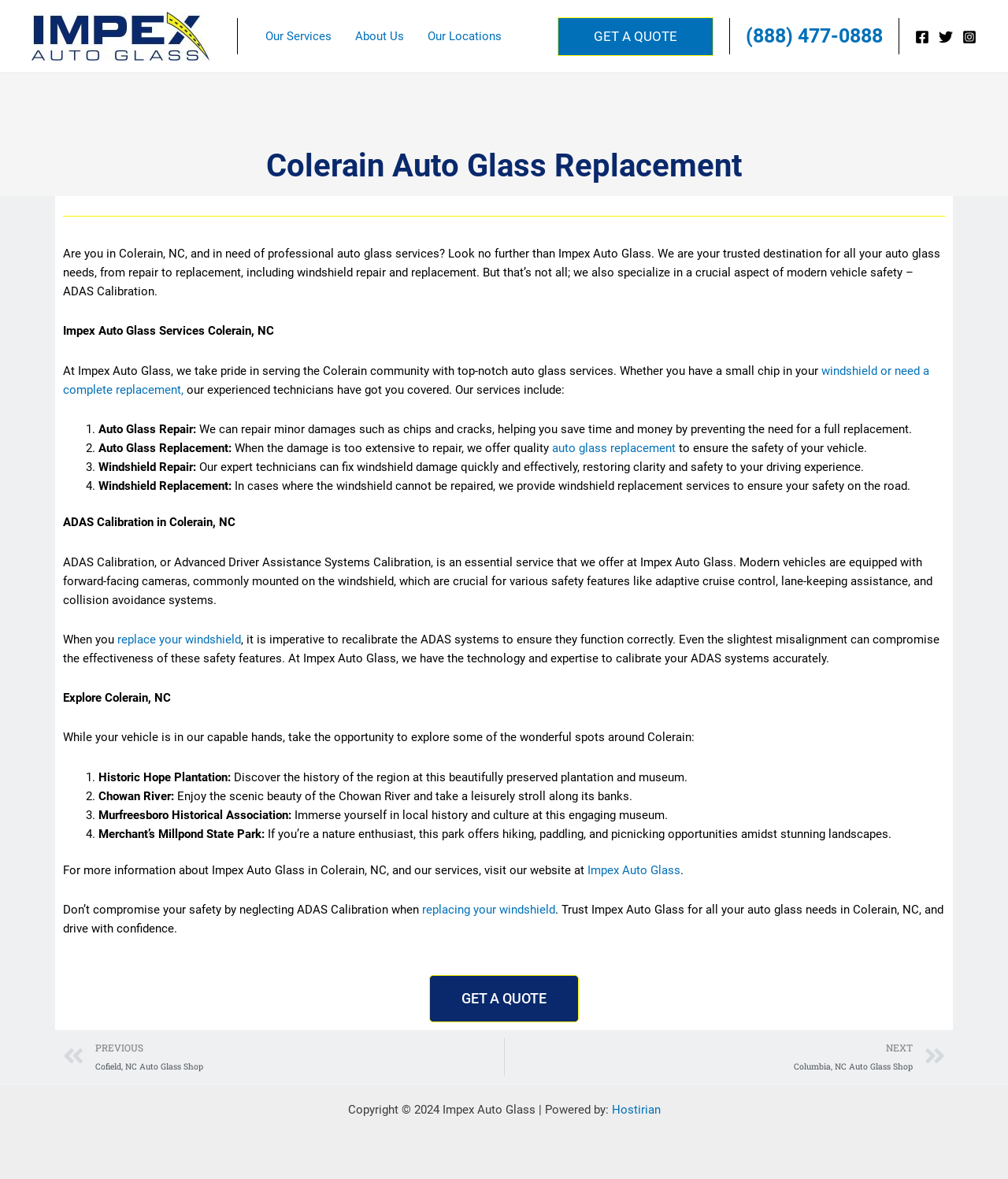Please identify the bounding box coordinates of the region to click in order to complete the task: "Explore NEXT Columbia, NC Auto Glass Shop". The coordinates must be four float numbers between 0 and 1, specified as [left, top, right, bottom].

[0.5, 0.88, 0.938, 0.912]